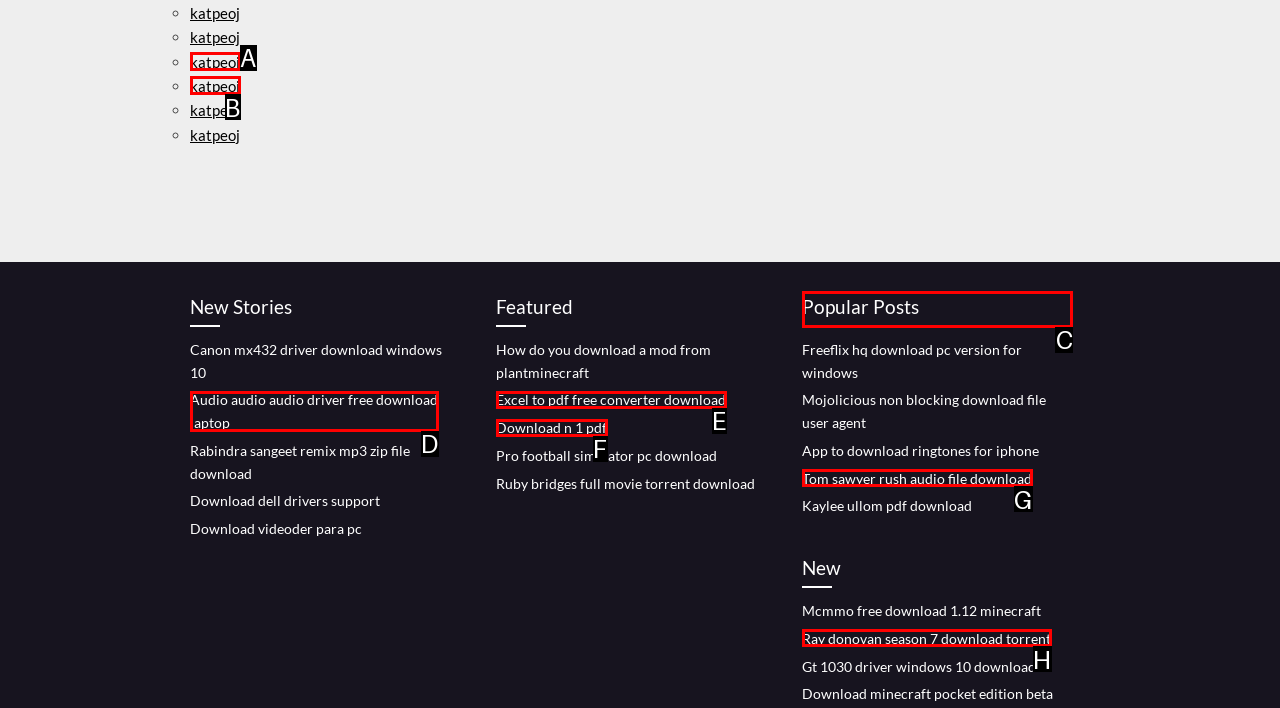Look at the highlighted elements in the screenshot and tell me which letter corresponds to the task: Check 'Popular Posts'.

C